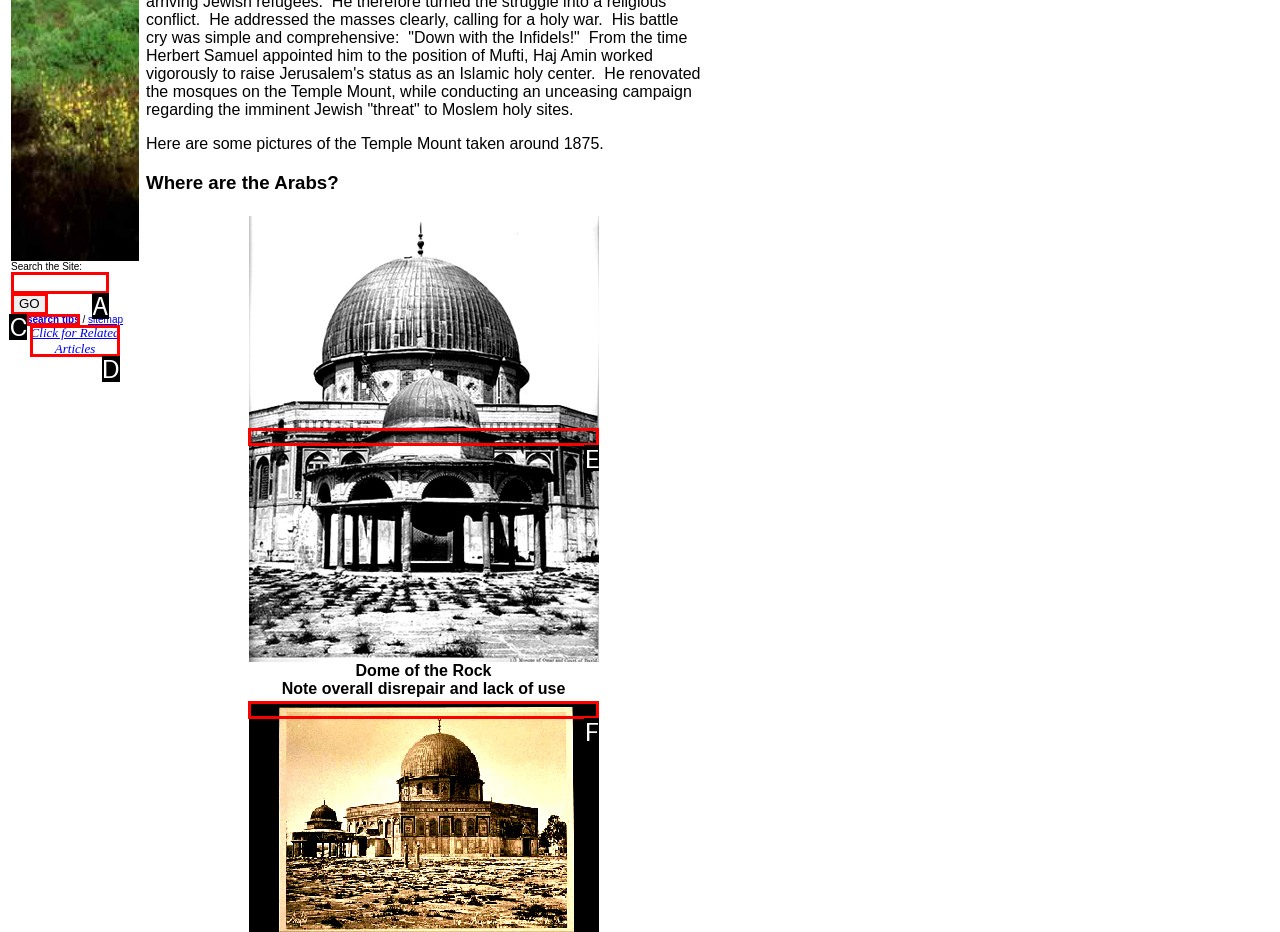Identify the option that corresponds to the description: search tips 
Provide the letter of the matching option from the available choices directly.

C